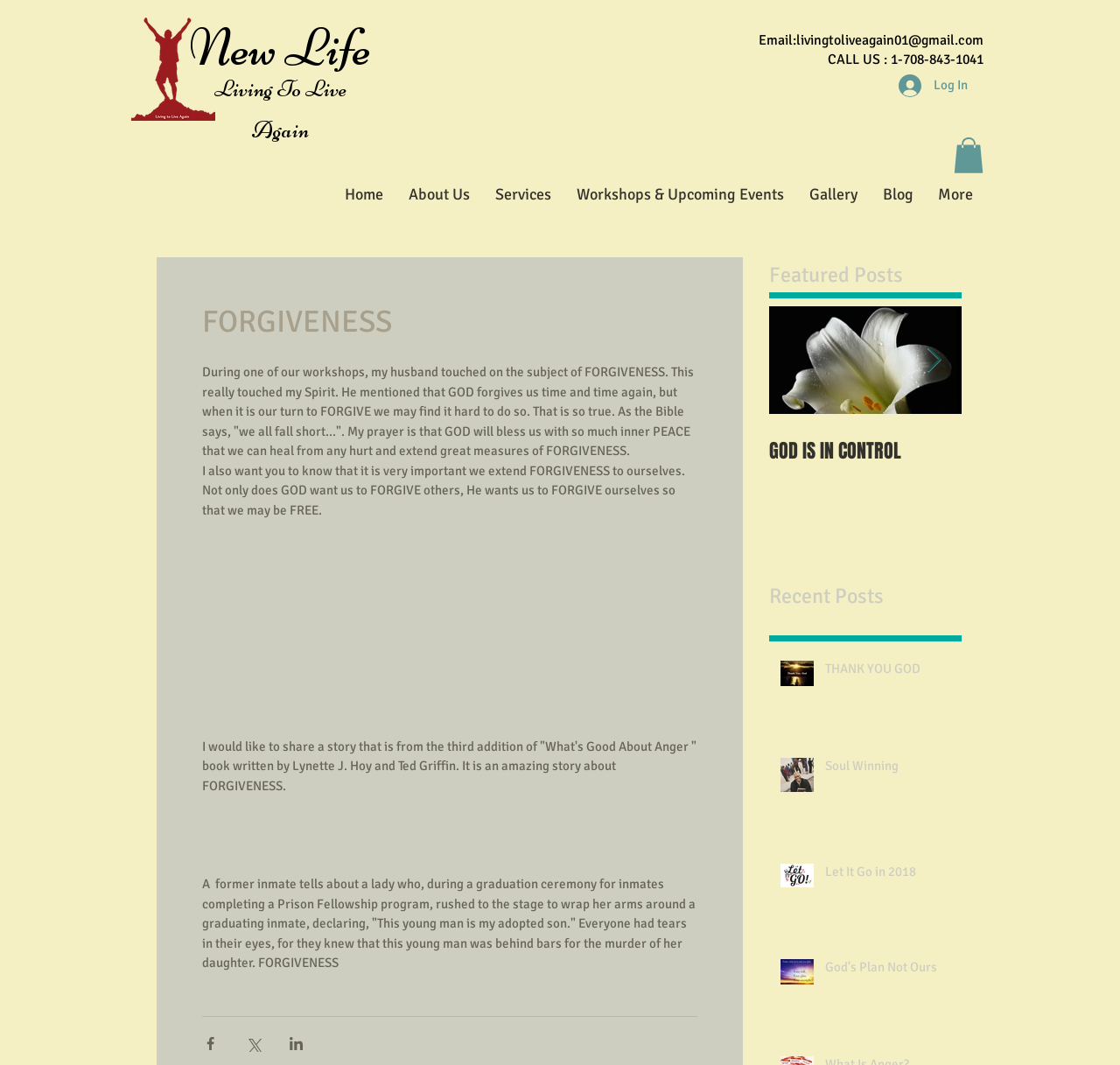Could you highlight the region that needs to be clicked to execute the instruction: "Read the 'GOD IS IN CONTROL' post"?

[0.687, 0.287, 0.859, 0.52]